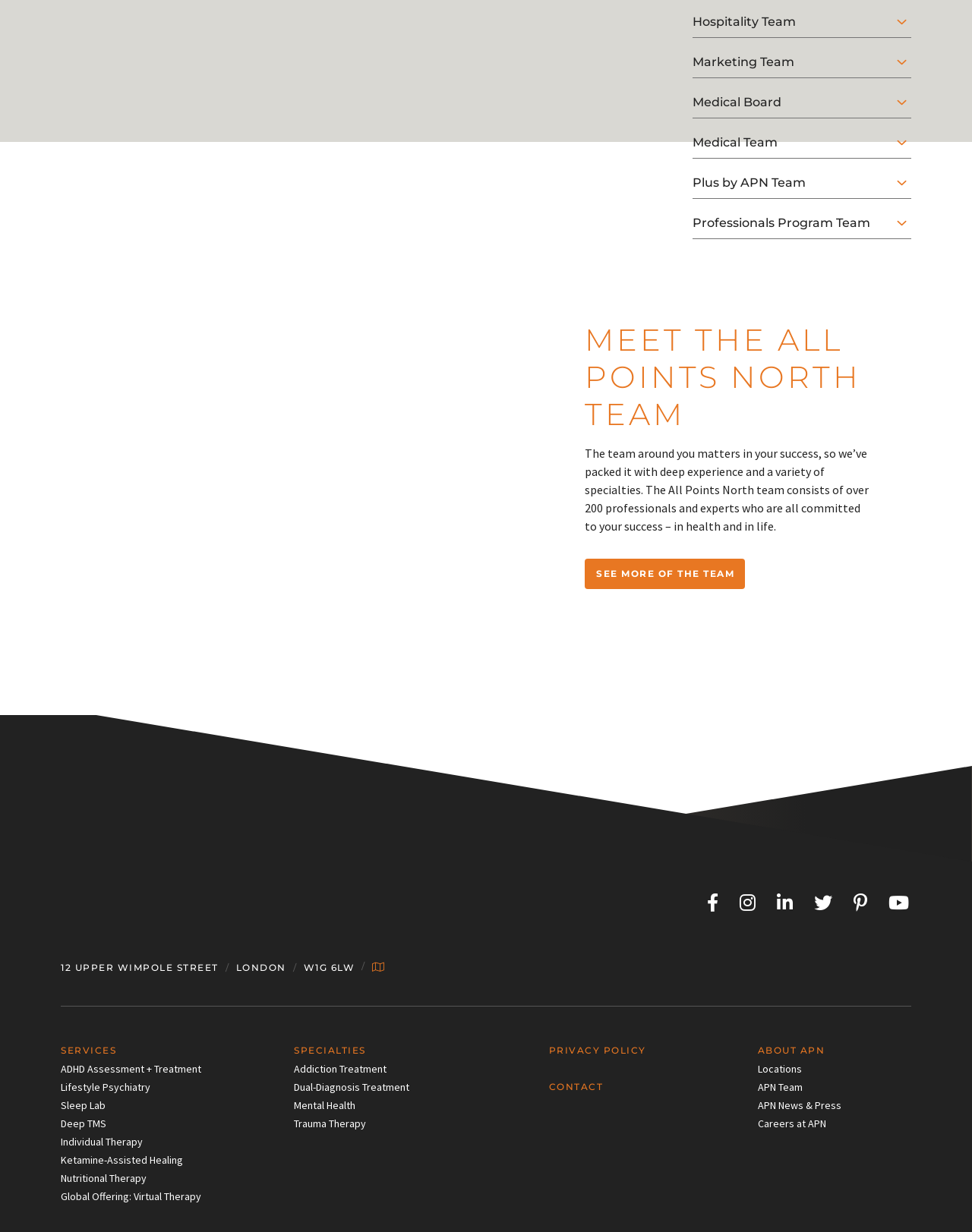Given the element description: "Services", predict the bounding box coordinates of this UI element. The coordinates must be four float numbers between 0 and 1, given as [left, top, right, bottom].

[0.062, 0.848, 0.12, 0.857]